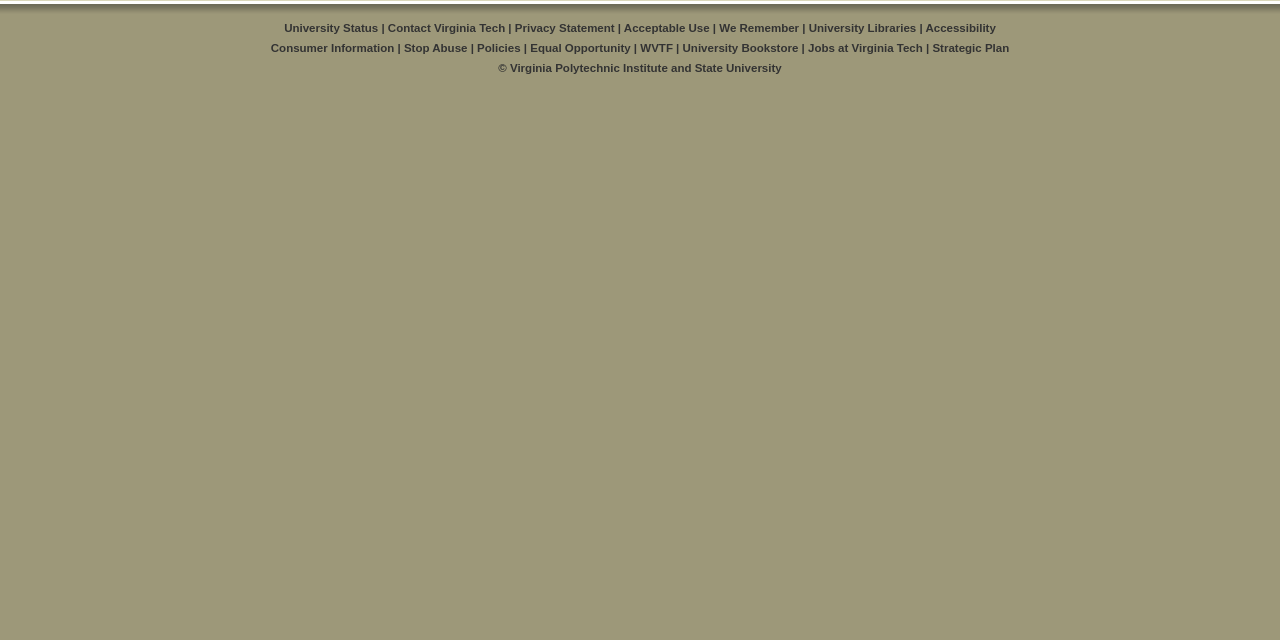Show the bounding box coordinates for the HTML element as described: "Policies".

[0.373, 0.066, 0.407, 0.084]